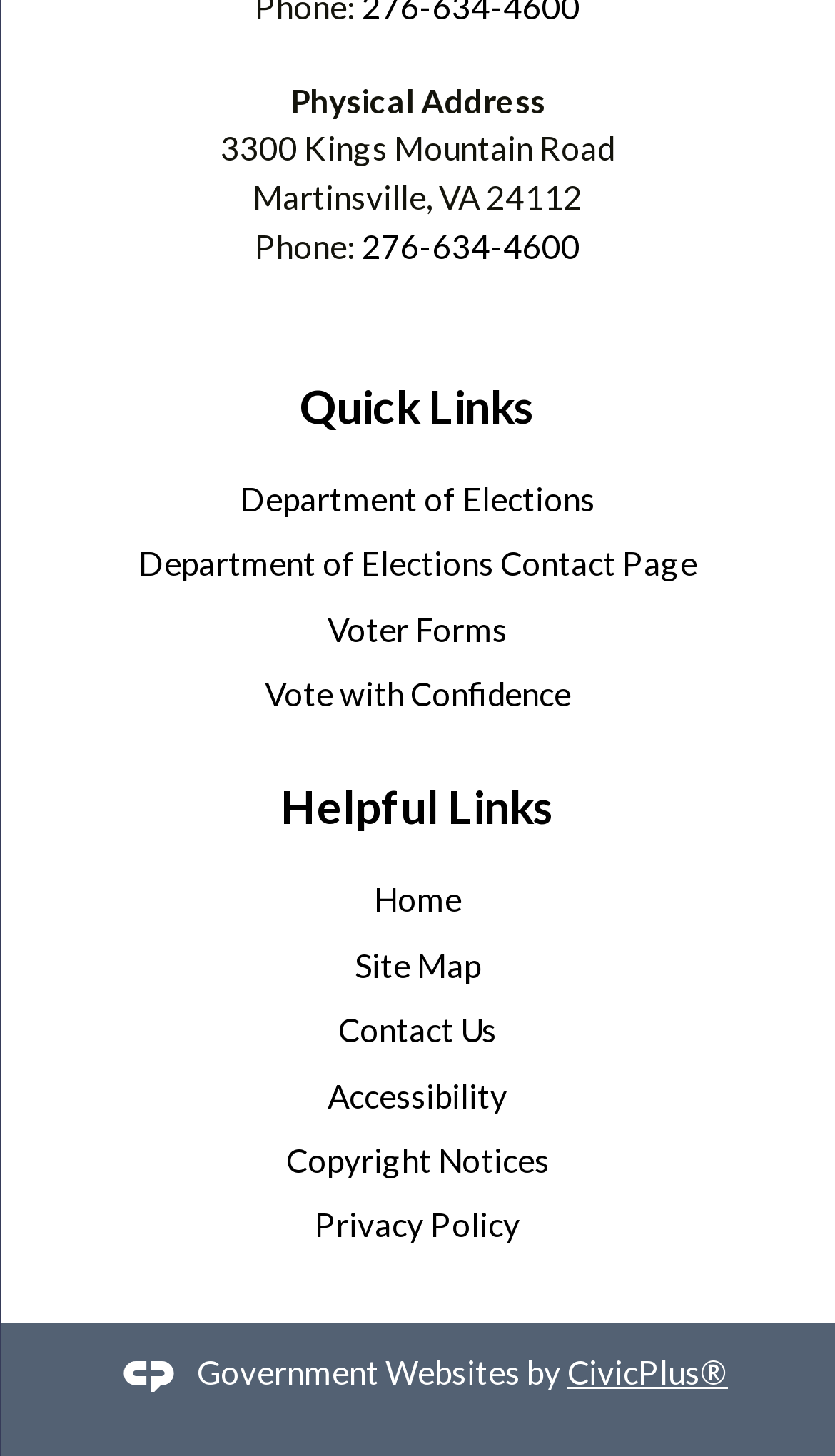What is the name of the company that created the government website?
Please answer the question with a single word or phrase, referencing the image.

CivicPlus